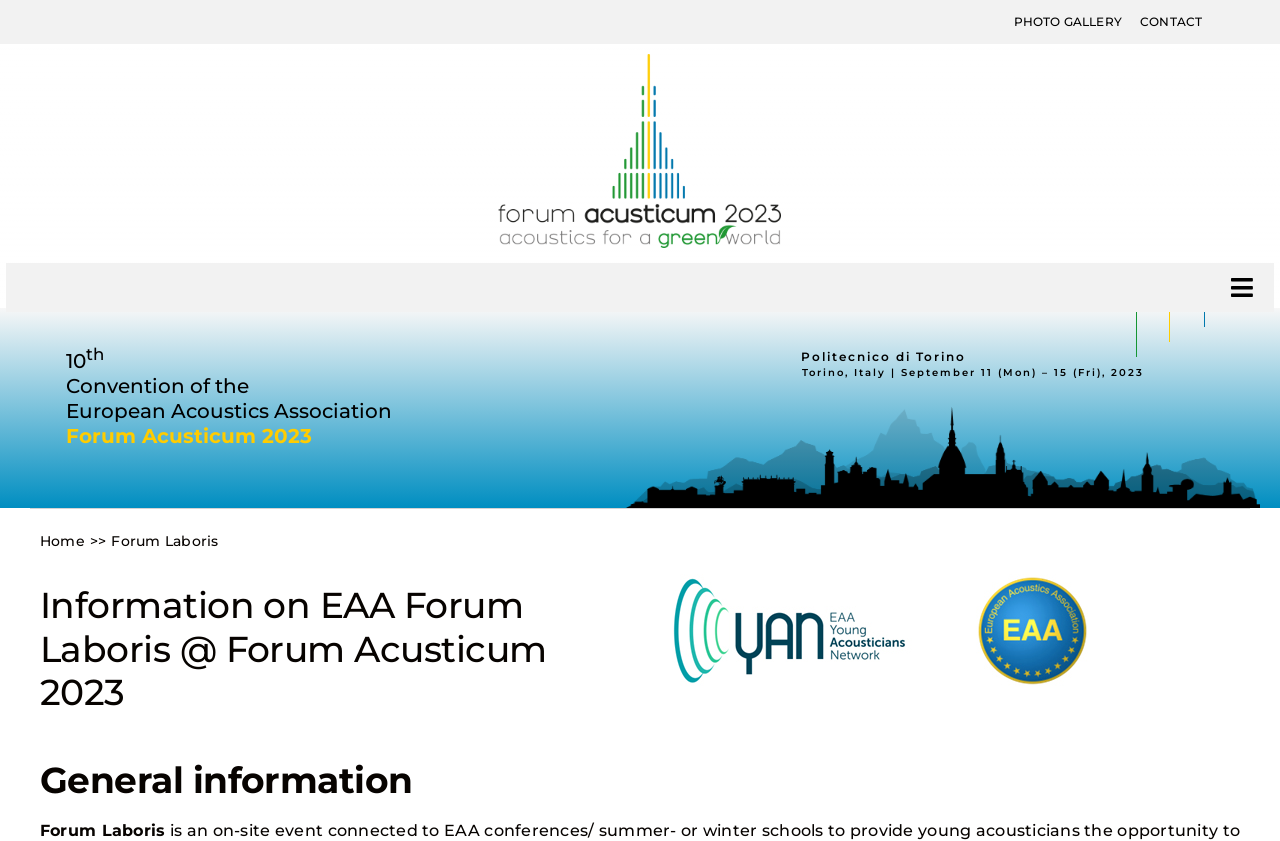Please identify the bounding box coordinates of the region to click in order to complete the task: "Go to the contact page". The coordinates must be four float numbers between 0 and 1, specified as [left, top, right, bottom].

[0.891, 0.012, 0.939, 0.04]